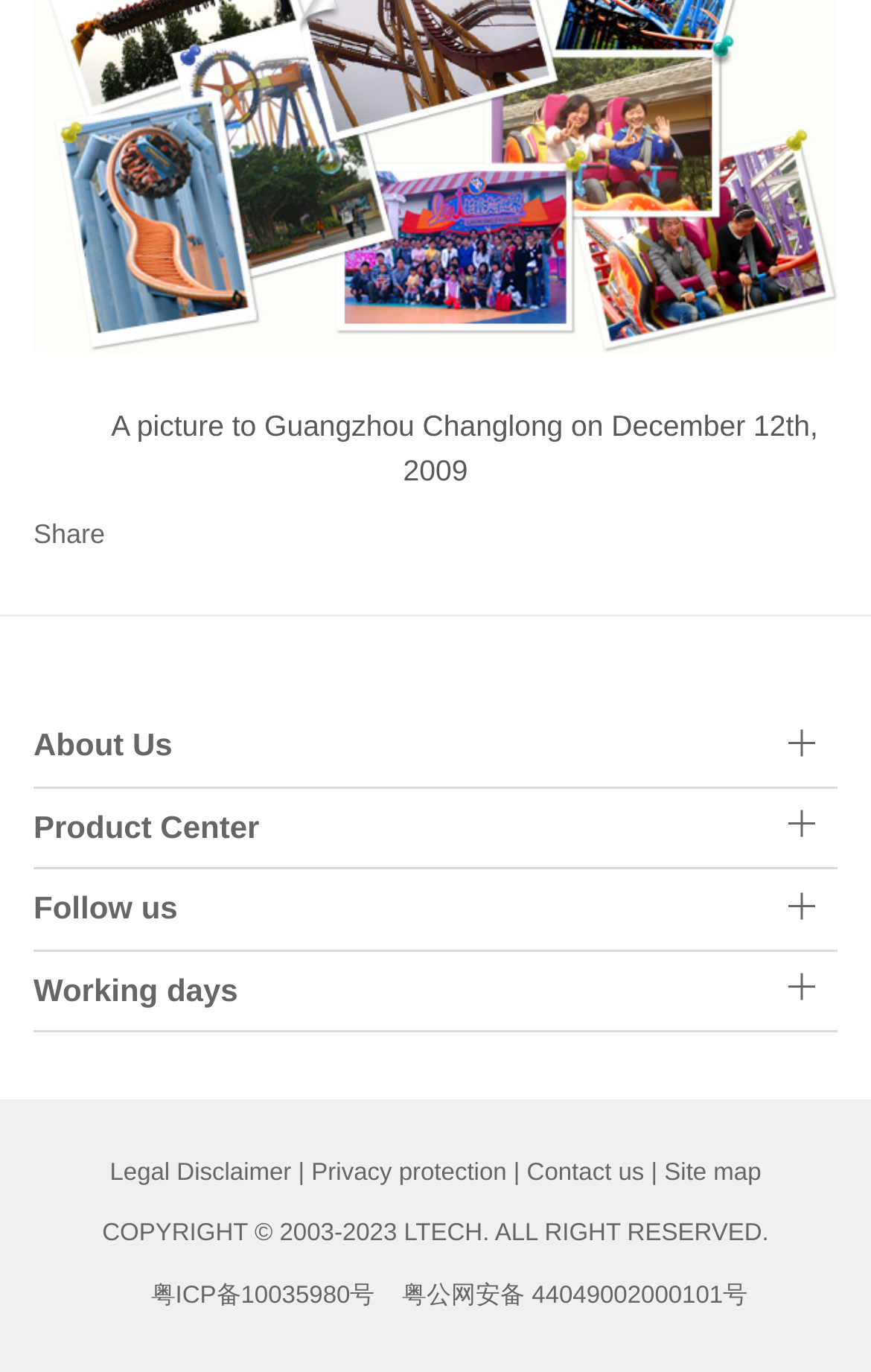What is the topic of the first heading?
Based on the image, answer the question with as much detail as possible.

The first heading is 'About Us' which is located at the top of the webpage, indicating that this section is about the company or organization's information.